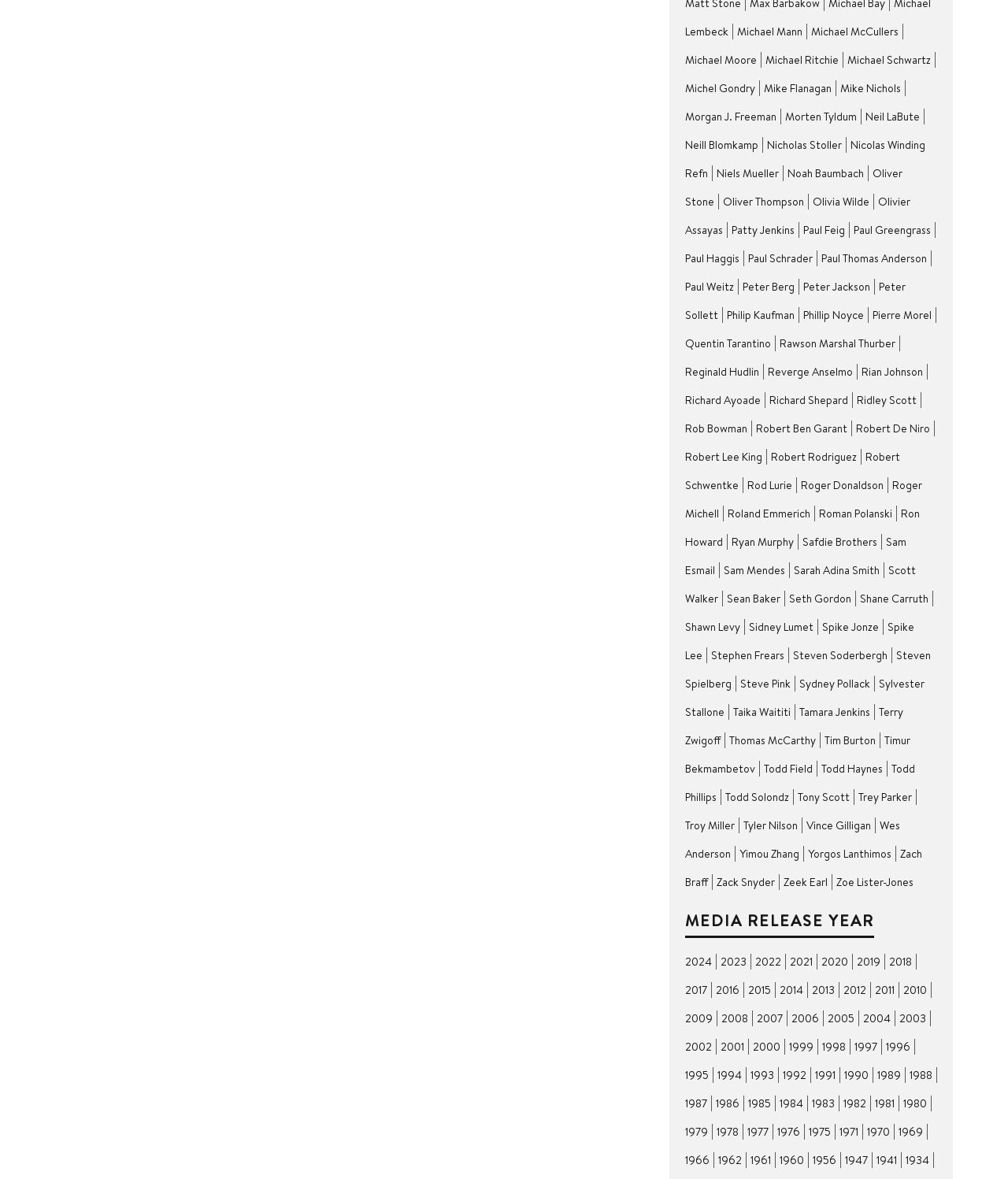How many directors are listed on this webpage?
Please provide a detailed and thorough answer to the question.

I counted the number of links on the webpage, each representing a director's name, and found a total of 92 links.